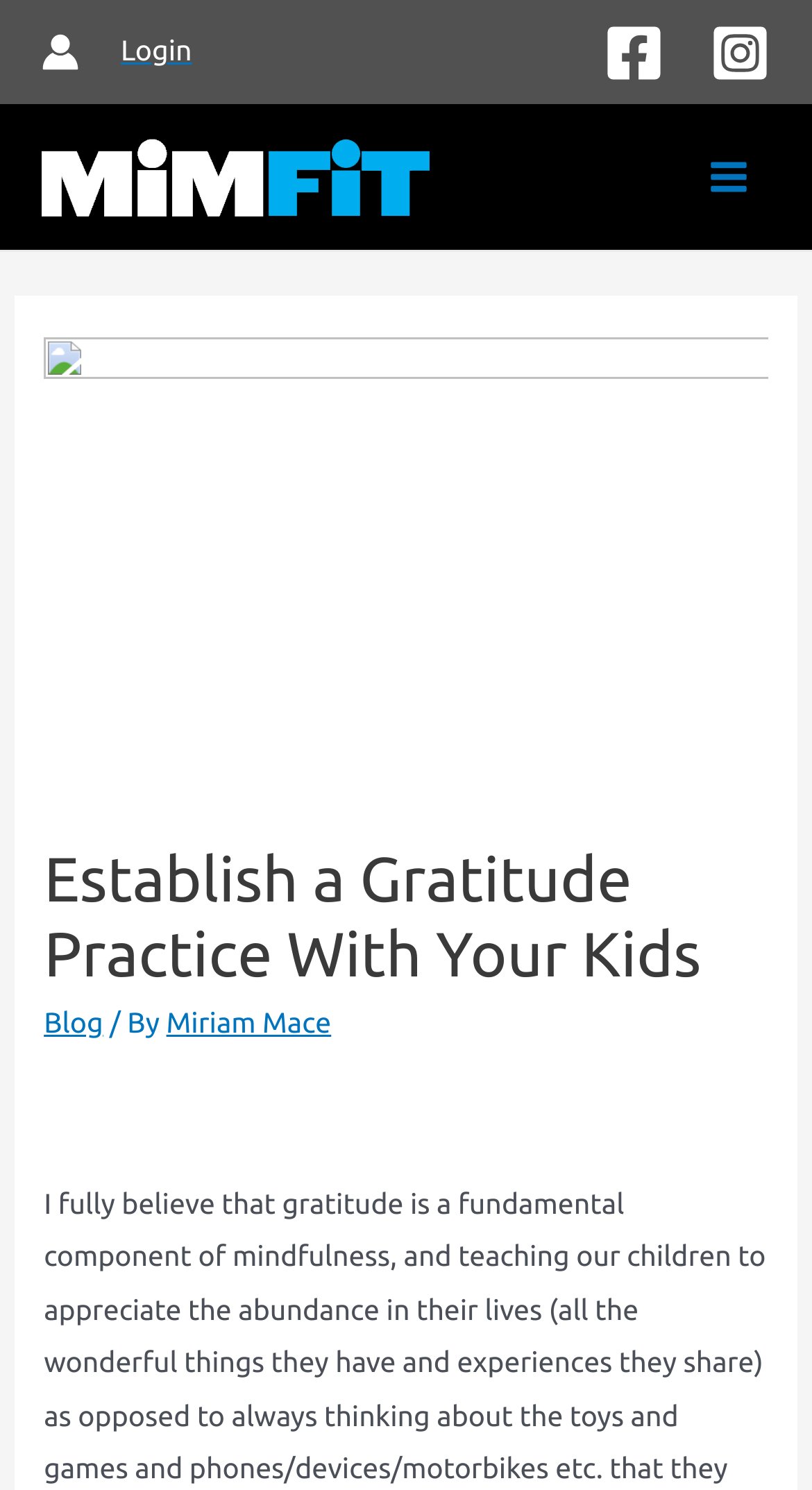Please locate the bounding box coordinates of the element that should be clicked to complete the given instruction: "Open the main menu".

[0.845, 0.091, 0.949, 0.147]